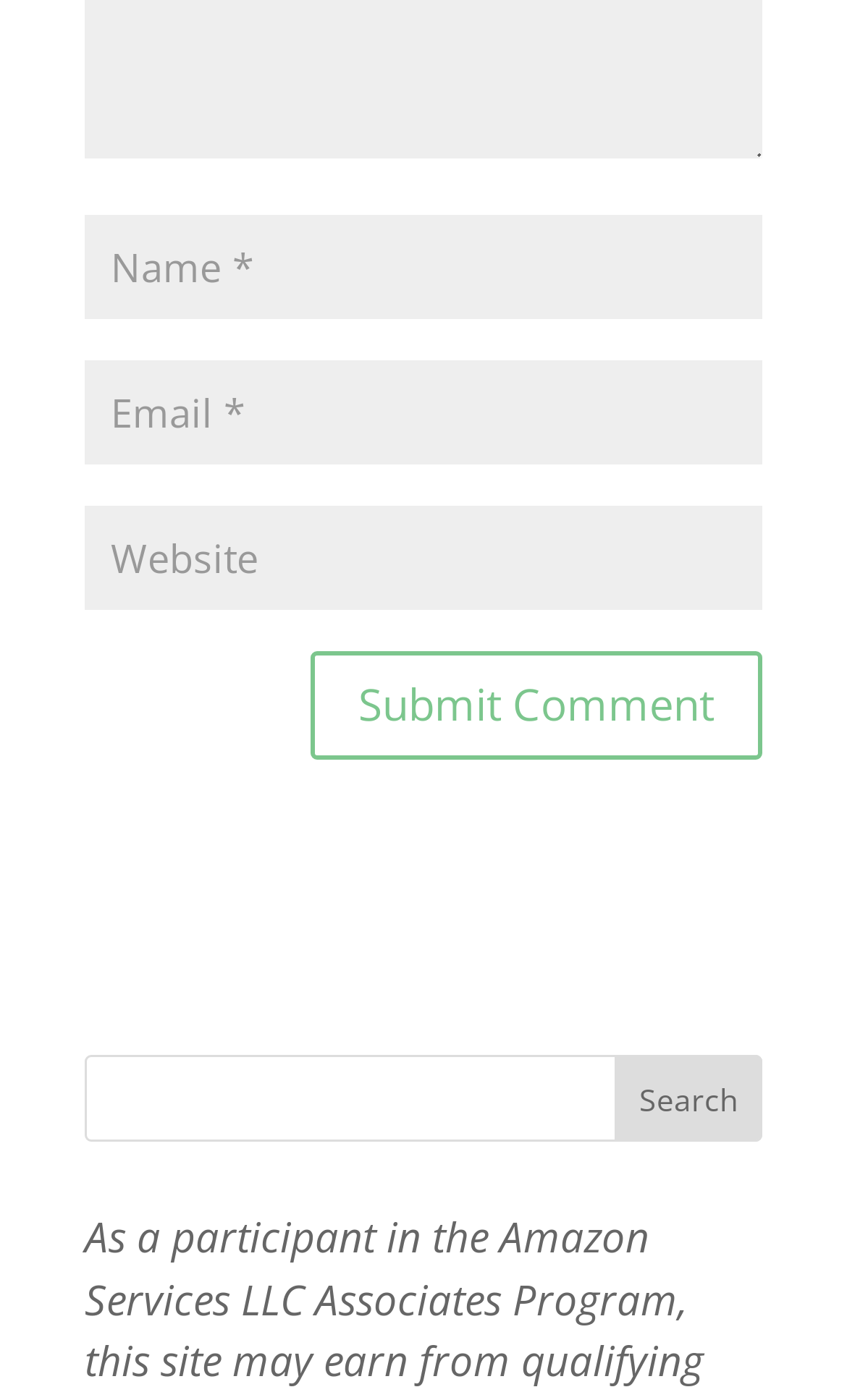Using the provided description name="submit" value="Submit Comment", find the bounding box coordinates for the UI element. Provide the coordinates in (top-left x, top-left y, bottom-right x, bottom-right y) format, ensuring all values are between 0 and 1.

[0.367, 0.465, 0.9, 0.543]